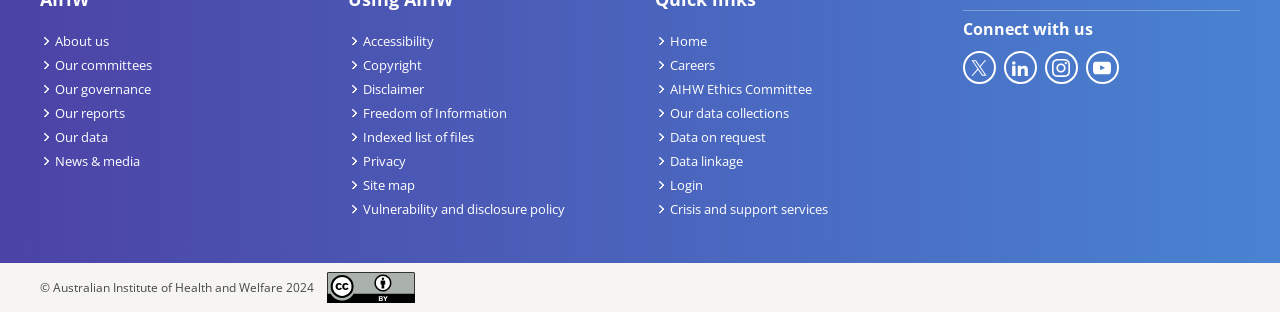What is the copyright year mentioned at the bottom of the webpage?
Look at the image and respond with a single word or a short phrase.

2024